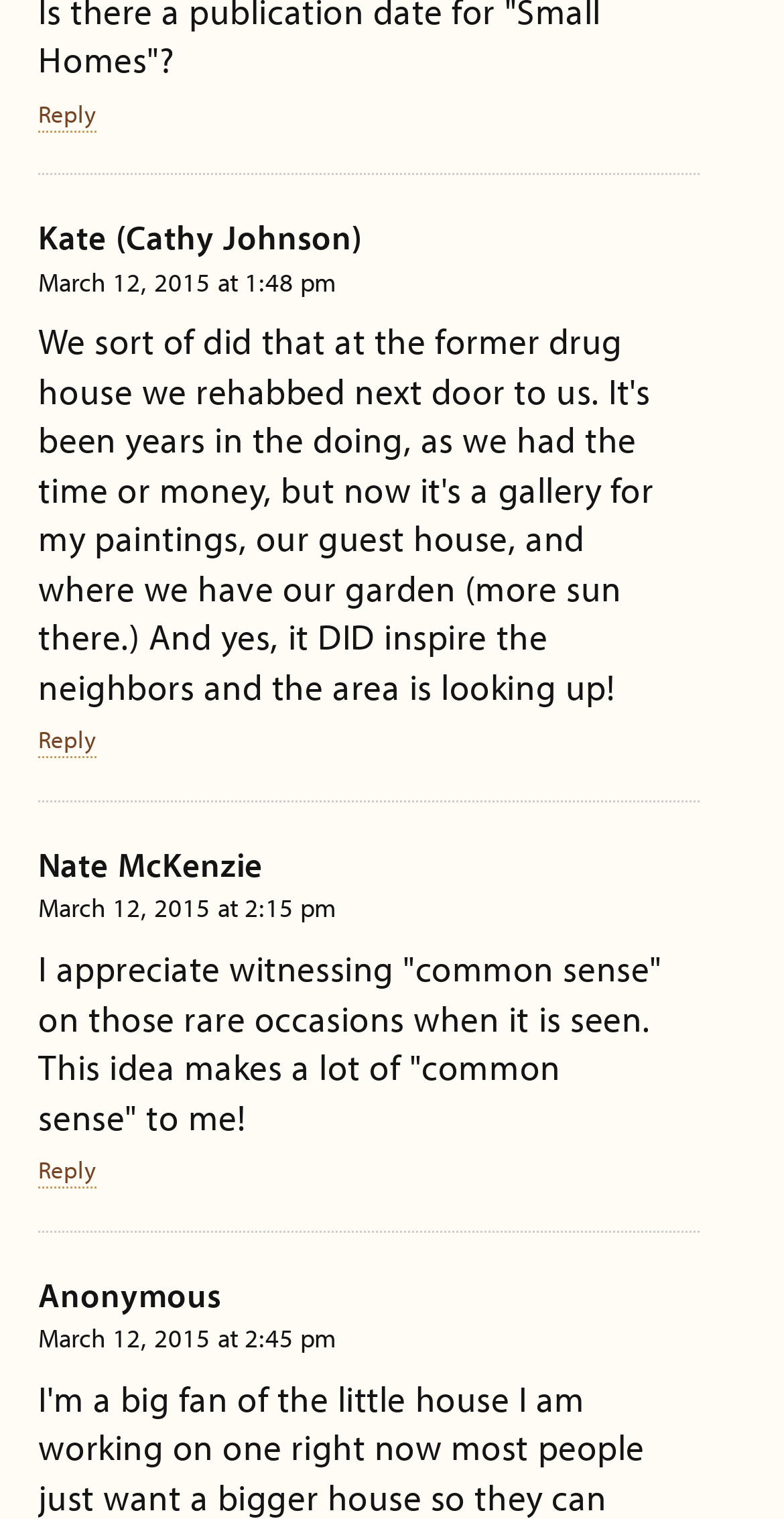Determine the bounding box coordinates for the HTML element mentioned in the following description: "Nate McKenzie". The coordinates should be a list of four floats ranging from 0 to 1, represented as [left, top, right, bottom].

[0.049, 0.622, 0.353, 0.649]